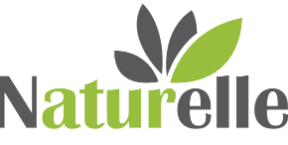Give a thorough and detailed caption for the image.

The image features the logo of "Naturelle," prominently displaying the brand name in a modern, clean font. The word "Naturelle" is rendered in gray for the initial letters, transitioning to a vibrant green for the latter part, symbolizing freshness and a natural focus. Above the name, stylized leaves in shades of green and gray emanate from the central point, conveying a sense of growth and an organic aesthetic. This logo effectively represents the brand's commitment to natural products and environmentally friendly practices, making it a fitting emblem for a company dedicated to wellness and sustainability.